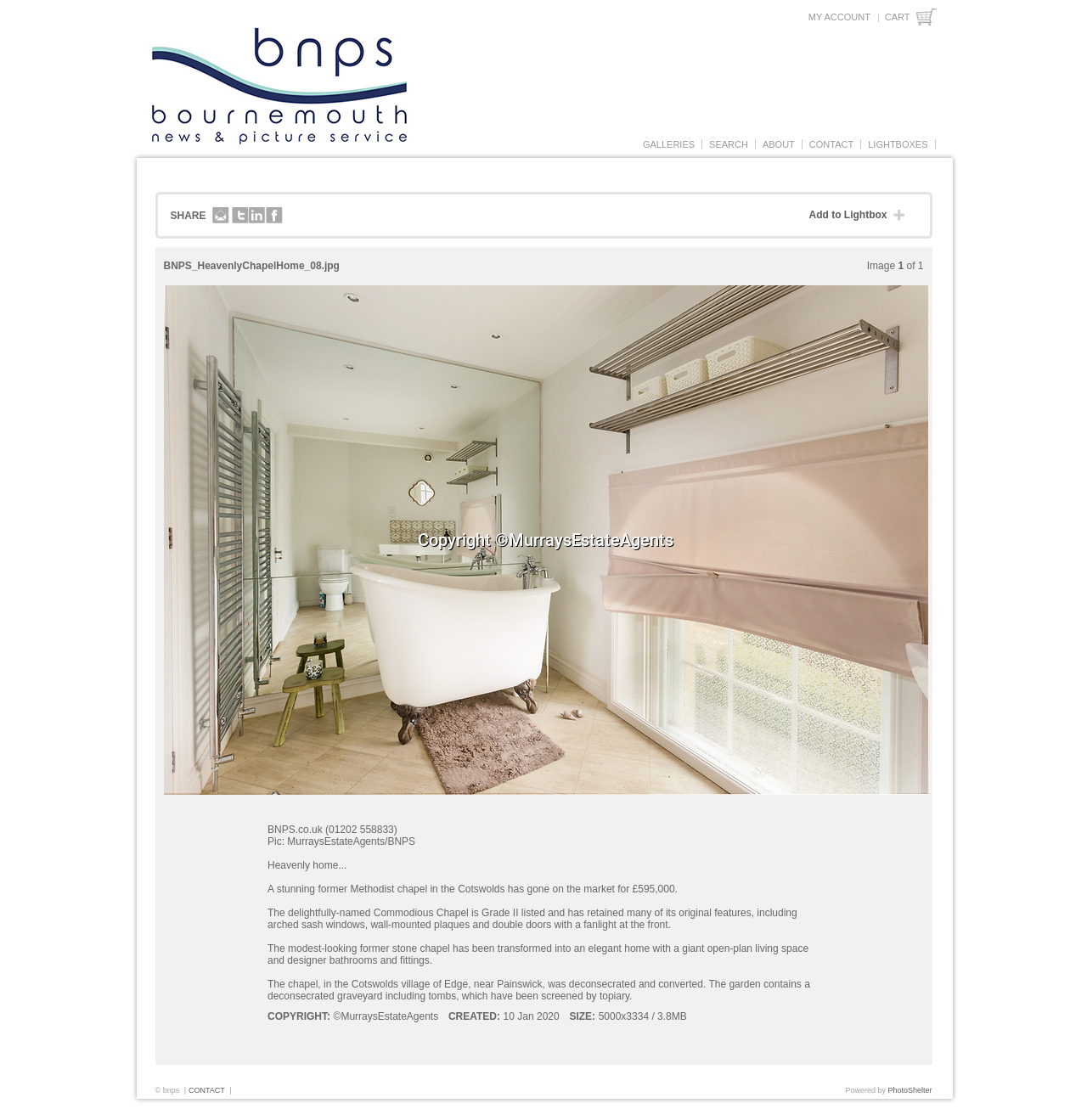Provide the bounding box coordinates for the area that should be clicked to complete the instruction: "Add to lightbox".

[0.744, 0.185, 0.839, 0.199]